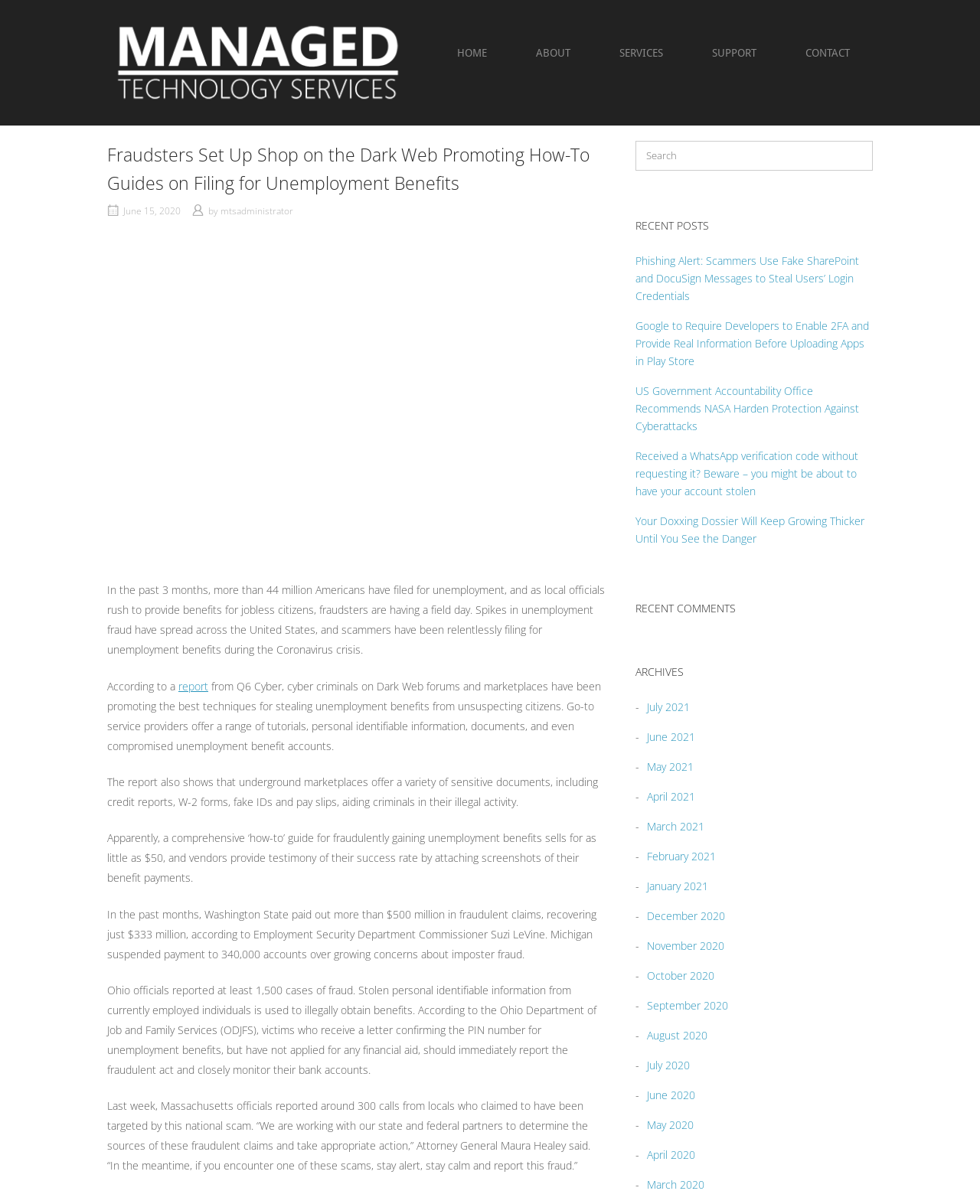Kindly determine the bounding box coordinates for the area that needs to be clicked to execute this instruction: "Scroll to top".

[0.952, 0.77, 0.975, 0.78]